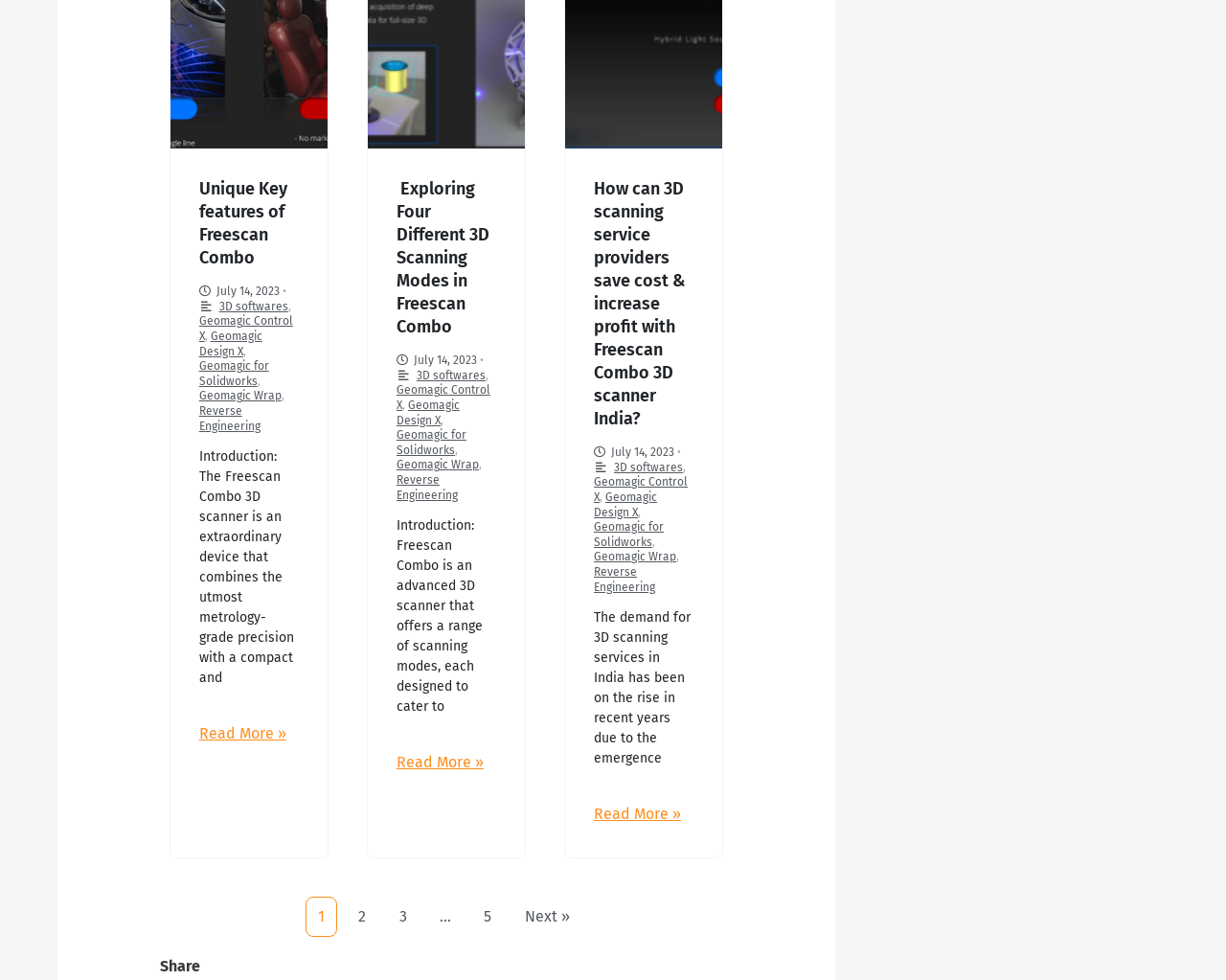What is the date of the first article?
From the details in the image, provide a complete and detailed answer to the question.

The date of the first article can be found in the static text element 'July 14, 2023' which is located above the heading 'Unique Key features of Freescan Combo'.